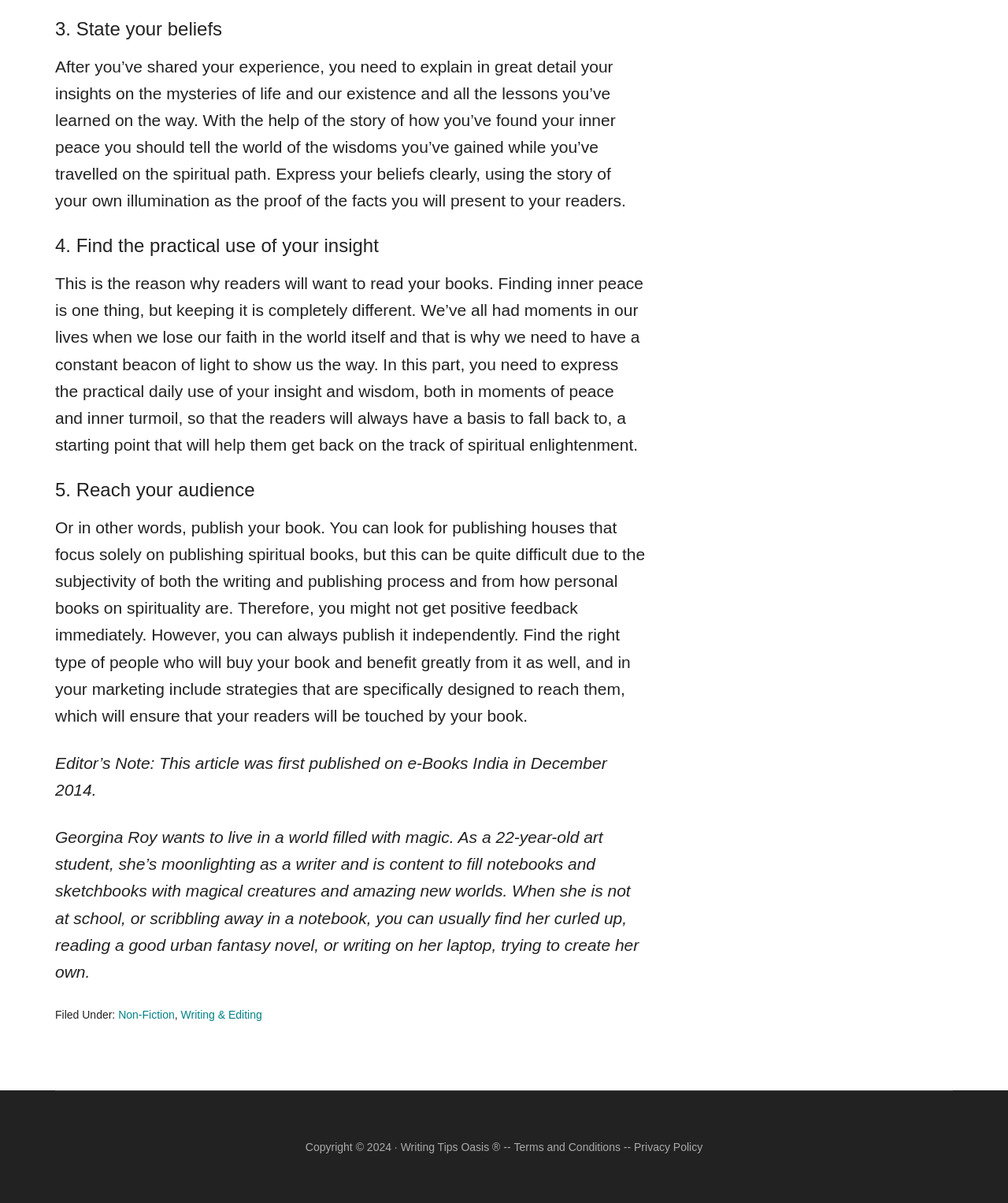Can you look at the image and give a comprehensive answer to the question:
What type of book is the author writing?

Based on the content of the article, it appears that the author is writing a spiritual book, as they are discussing topics such as finding inner peace, expressing beliefs, and reaching a spiritual audience.